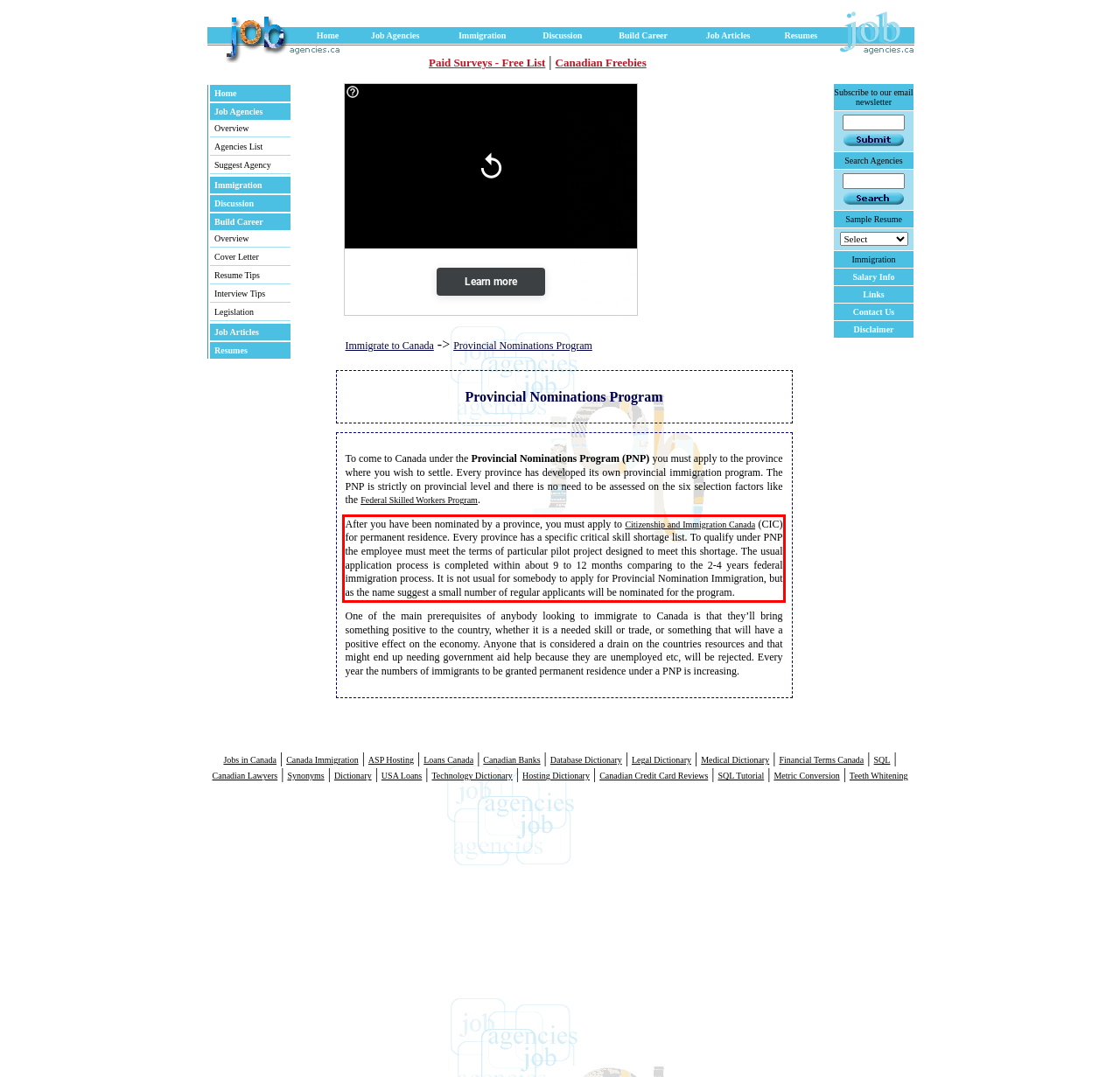Please use OCR to extract the text content from the red bounding box in the provided webpage screenshot.

After you have been nominated by a province, you must apply to Citizenship and Immigration Canada (CIC) for permanent residence. Every province has a specific critical skill shortage list. To qualify under PNP the employee must meet the terms of particular pilot project designed to meet this shortage. The usual application process is completed within about 9 to 12 months comparing to the 2-4 years federal immigration process. It is not usual for somebody to apply for Provincial Nomination Immigration, but as the name suggest a small number of regular applicants will be nominated for the program.